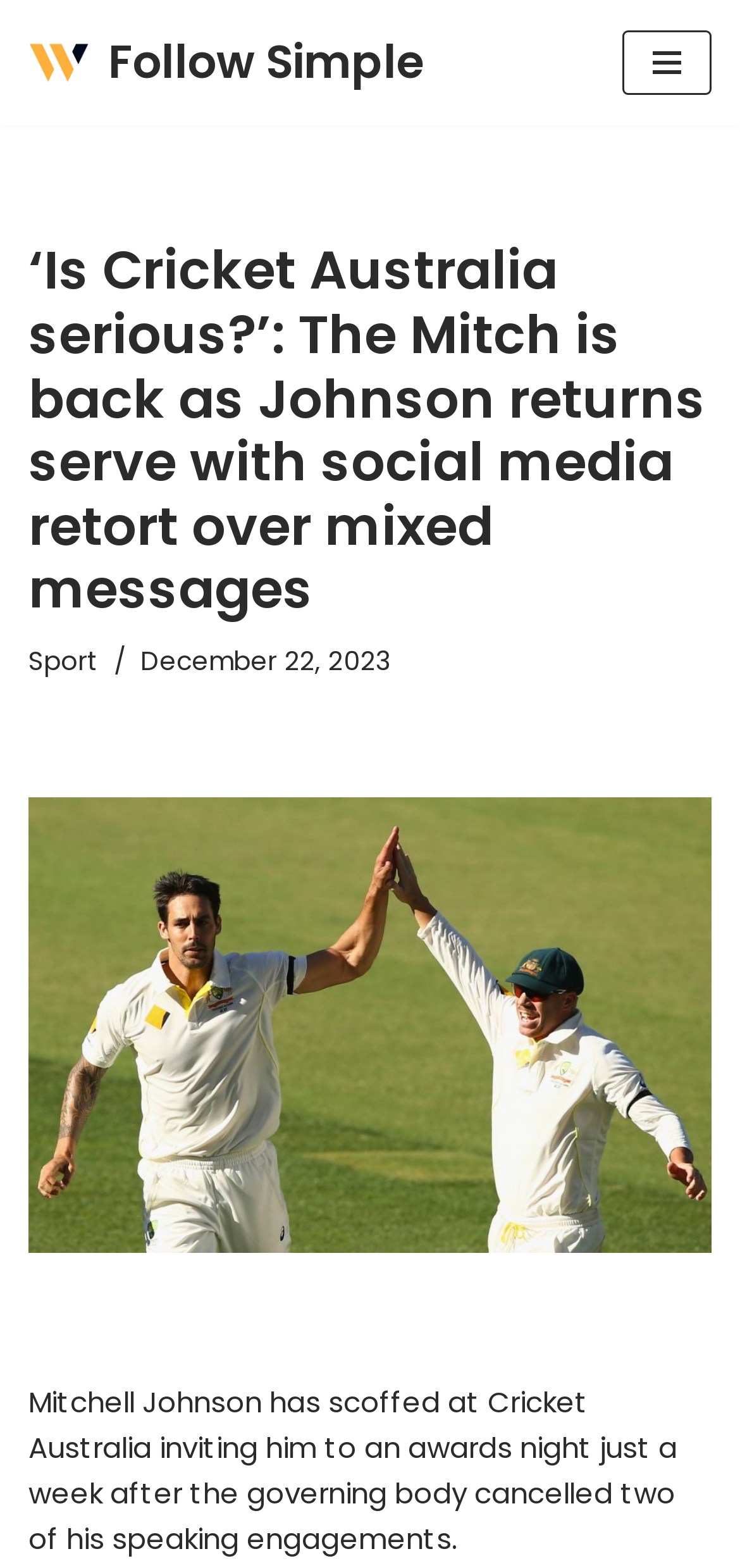Detail the various sections and features of the webpage.

The webpage appears to be a news article or blog post. At the top, there is a link to "Skip to content" and another link to "Follow Simple", which suggests that the website is called "Follow Simple". To the right of these links is a button labeled "Navigation Menu". 

Below the top links and button, the main content of the webpage begins. The title of the article, "‘Is Cricket Australia serious?’: The Mitch is back as Johnson returns serve with social media retort over mixed messages", is prominently displayed. Underneath the title, there is a link to the "Sport" category and a timestamp indicating that the article was published on December 22, 2023.

The main body of the article starts with a paragraph of text that discusses Mitchell Johnson's reaction to Cricket Australia's invitation to an awards night, despite cancelling two of his speaking engagements a week prior.